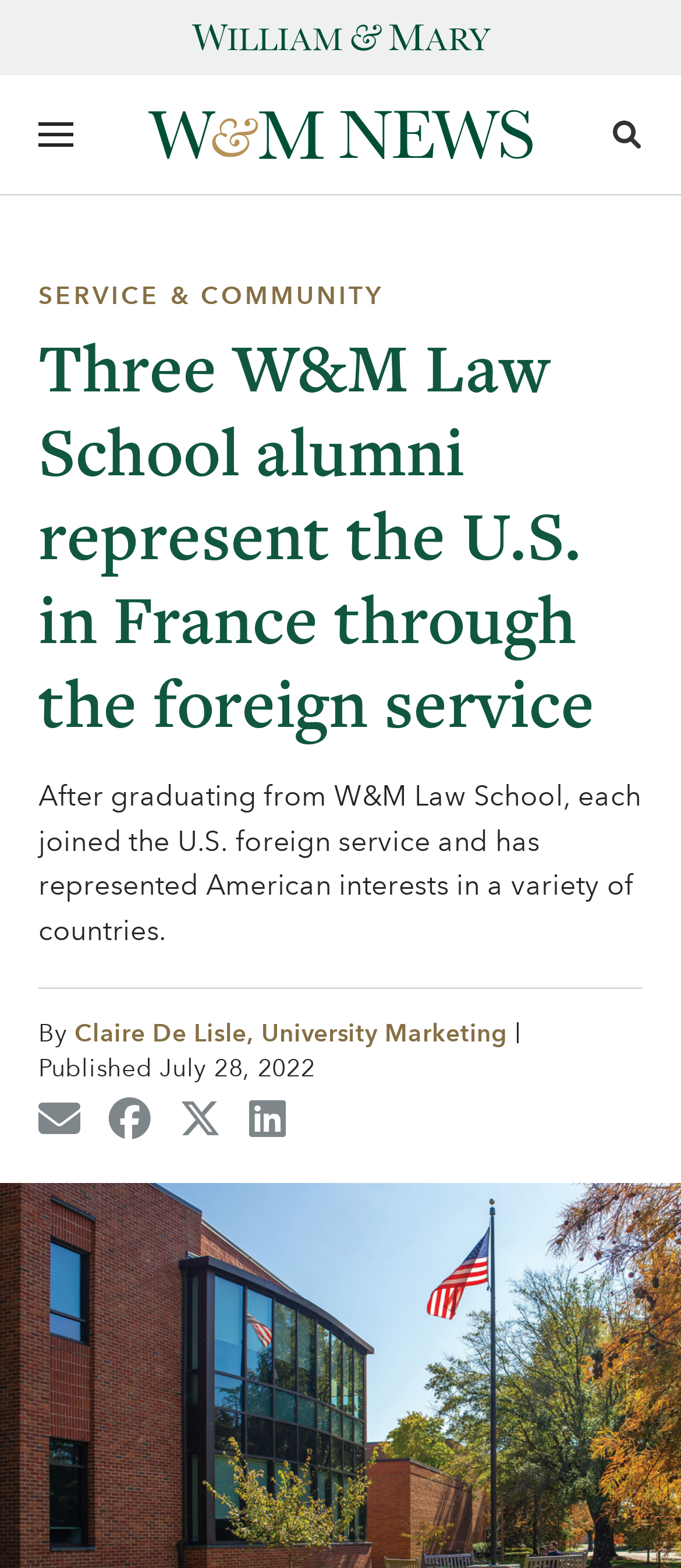Indicate the bounding box coordinates of the clickable region to achieve the following instruction: "Click on VERLINDE."

None